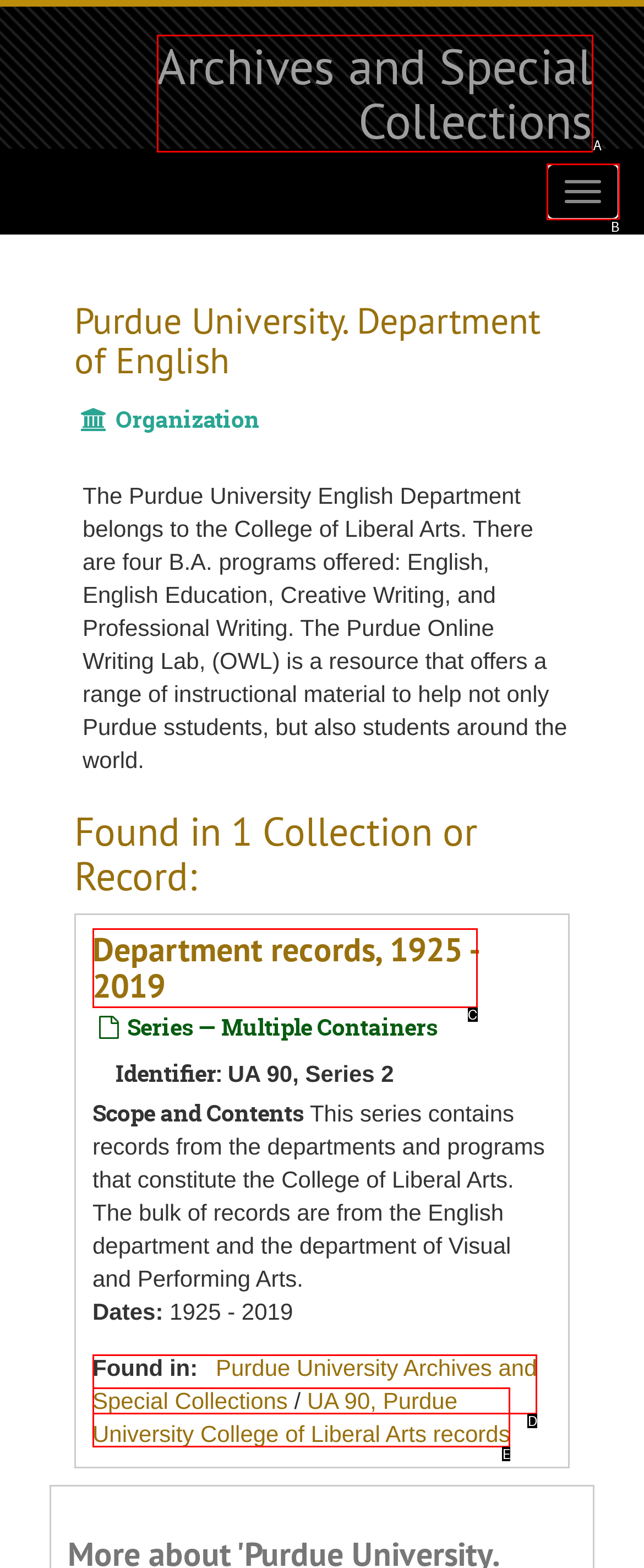Tell me which one HTML element best matches the description: Department records, 1925 - 2019
Answer with the option's letter from the given choices directly.

C